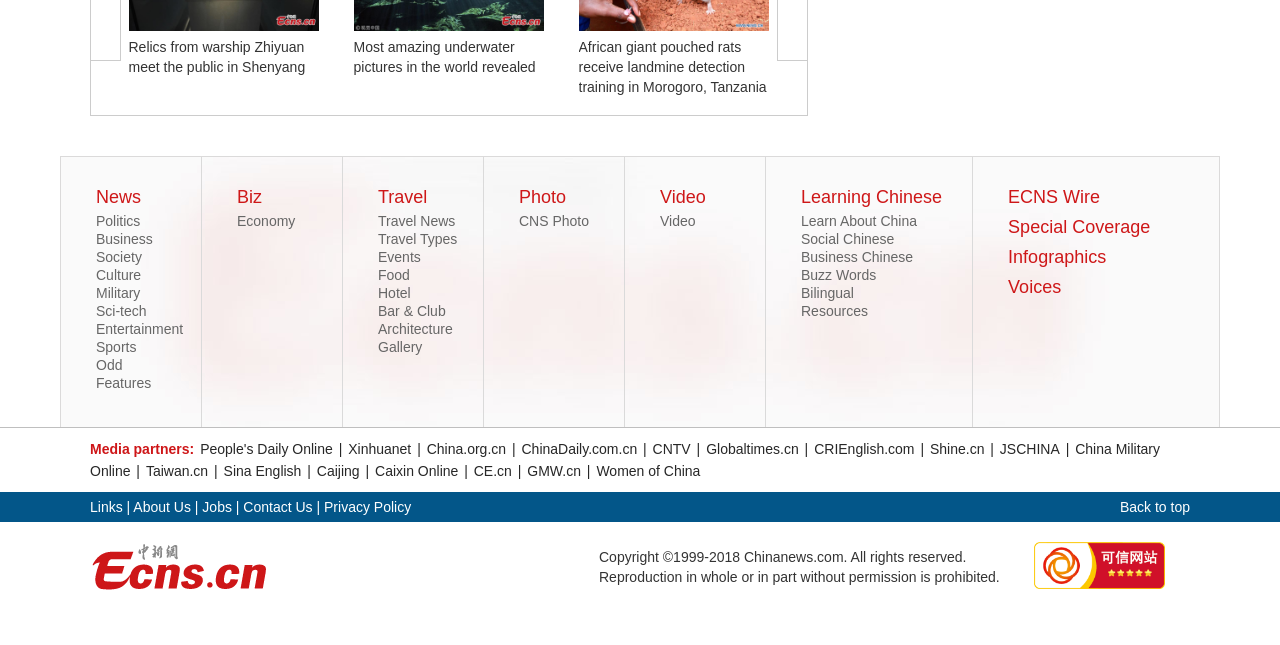What type of content is on this webpage?
Using the image as a reference, answer the question with a short word or phrase.

News